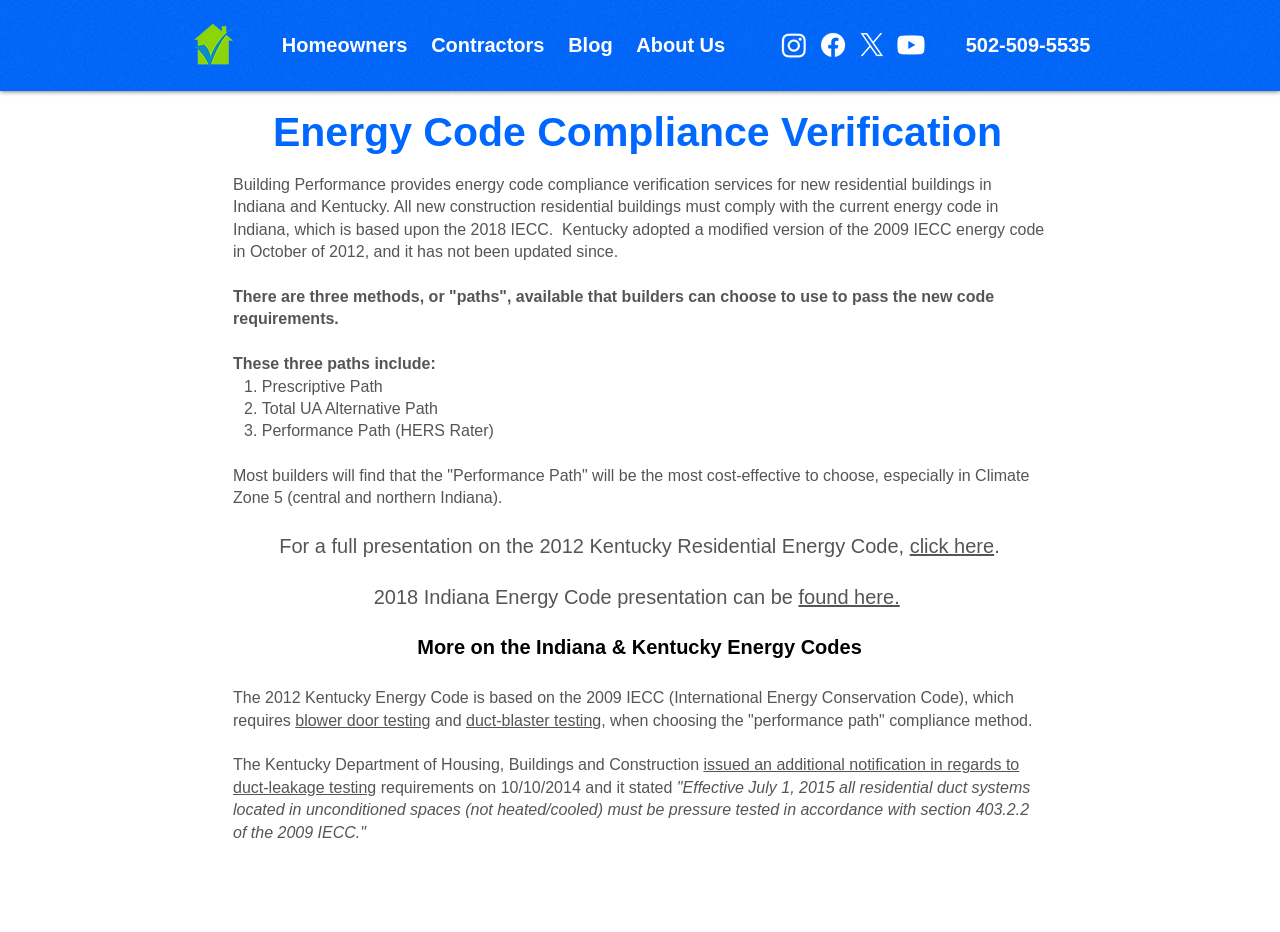Extract the bounding box coordinates of the UI element described by: "About Us". The coordinates should include four float numbers ranging from 0 to 1, e.g., [left, top, right, bottom].

[0.489, 0.032, 0.574, 0.064]